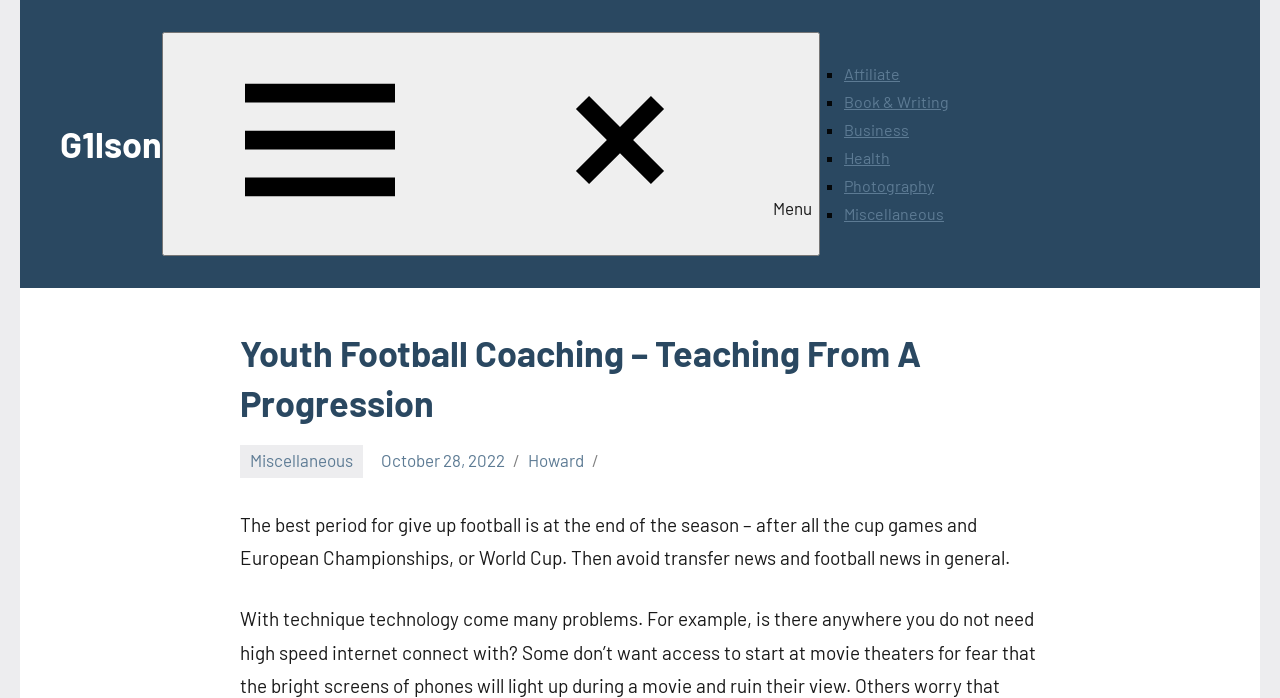What is the topic of the article?
Based on the image, answer the question in a detailed manner.

The topic of the article can be inferred from the heading 'Youth Football Coaching – Teaching From A Progression' and the content of the article, which discusses the best period to give up football.